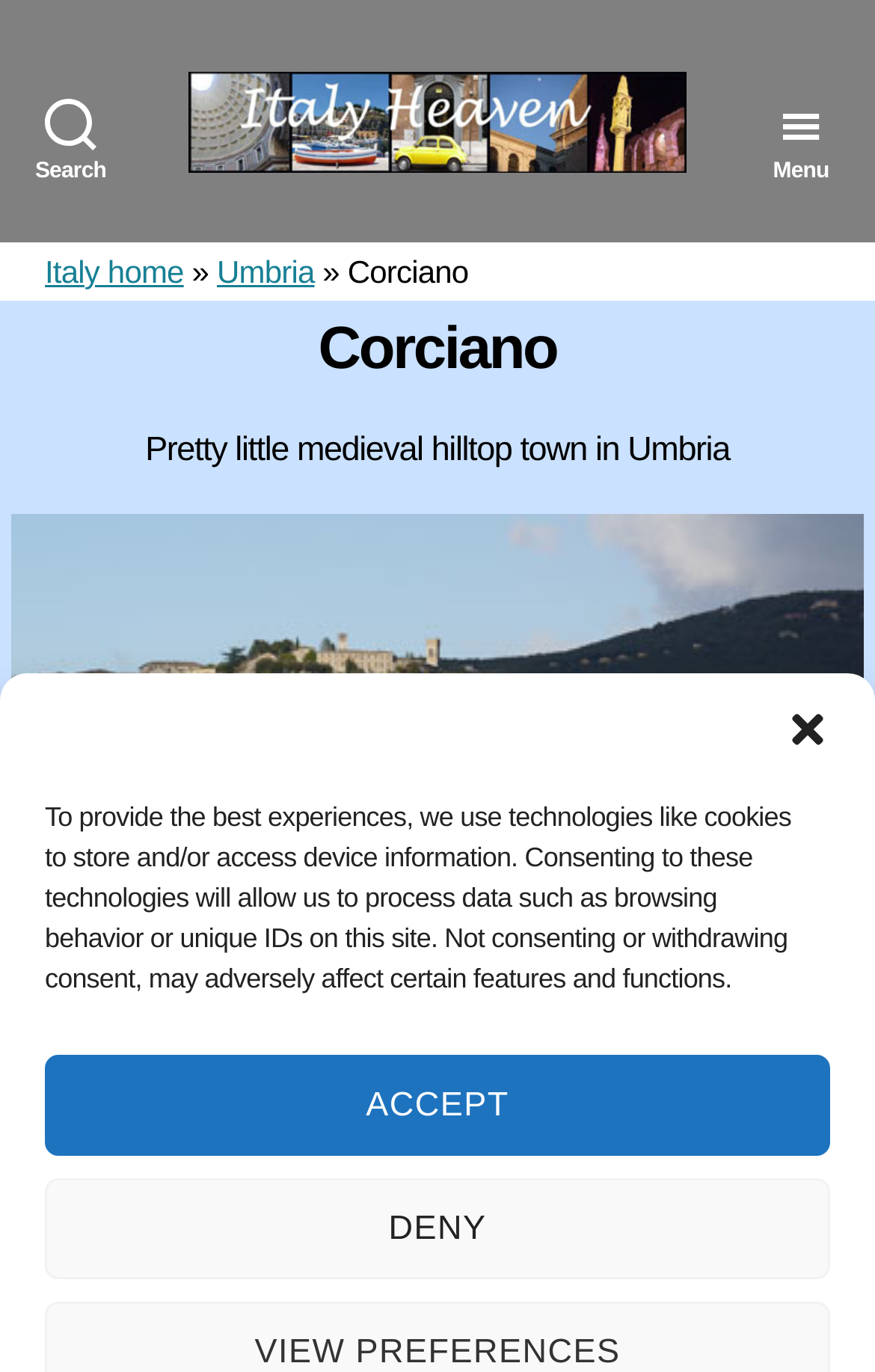Is there a search button on the webpage? Look at the image and give a one-word or short phrase answer.

Yes